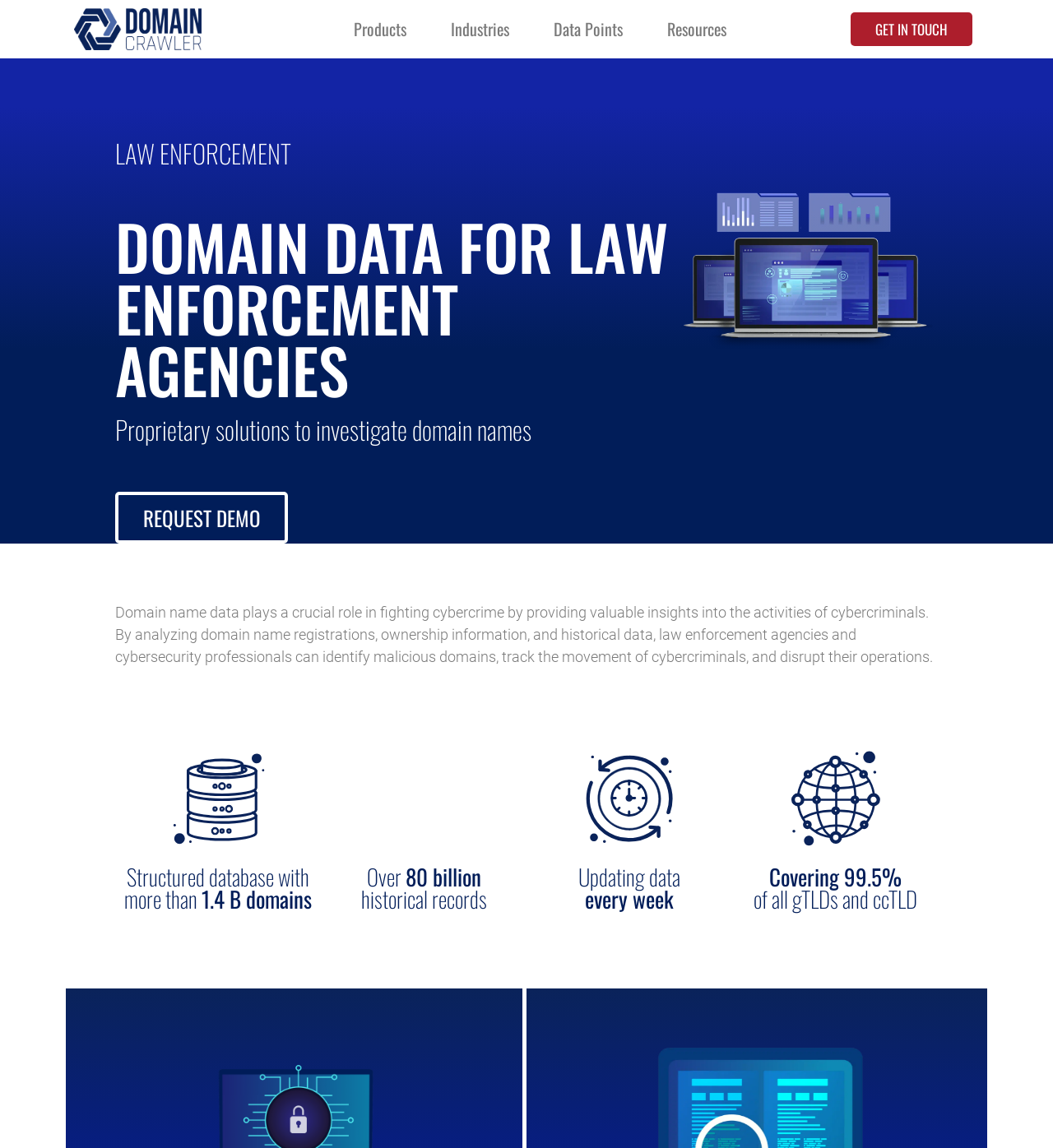Please provide a short answer using a single word or phrase for the question:
What percentage of gTLDs and ccTLDs are covered?

99.5%